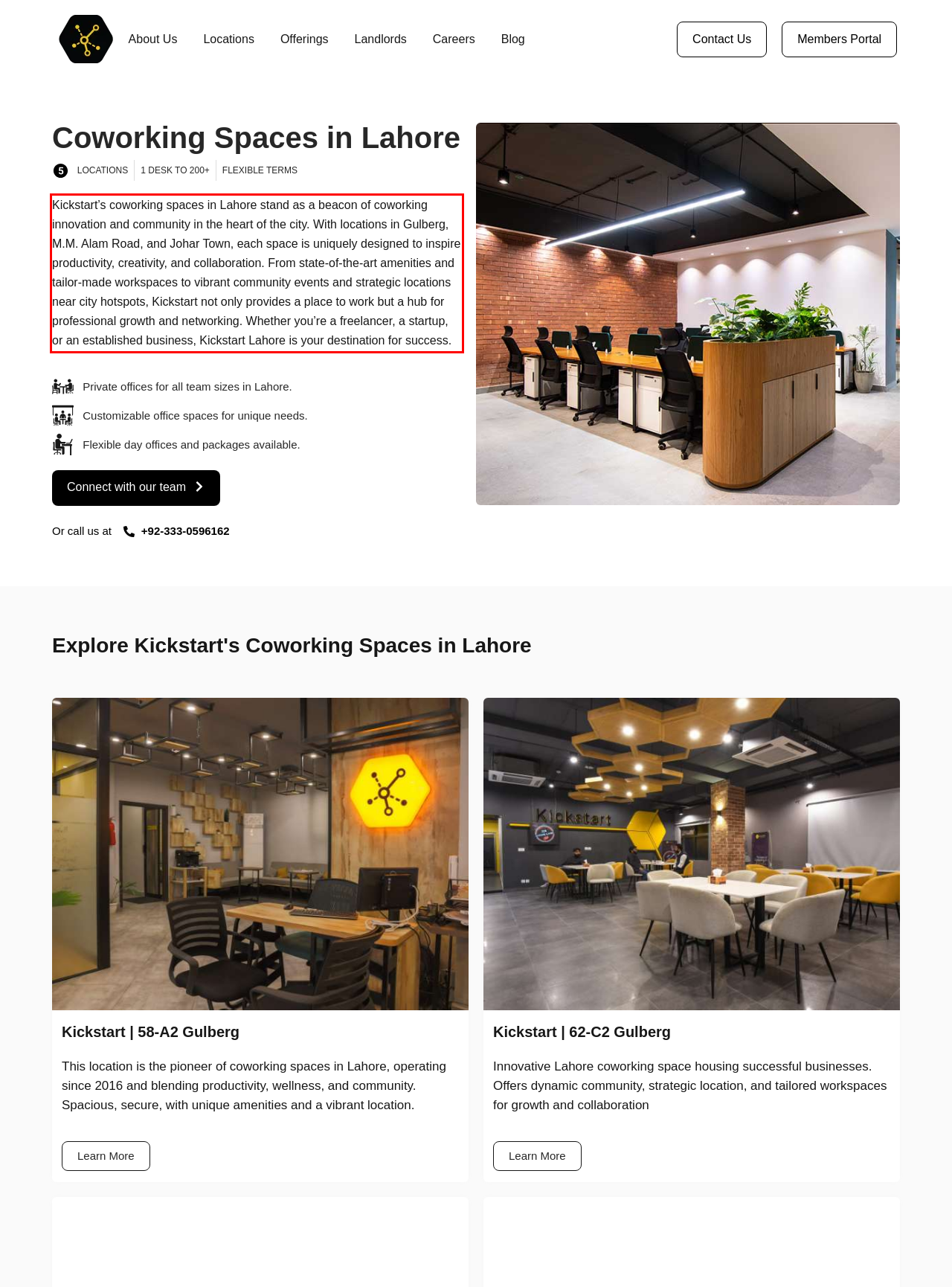You have a screenshot of a webpage with a red bounding box. Use OCR to generate the text contained within this red rectangle.

Kickstart’s coworking spaces in Lahore stand as a beacon of coworking innovation and community in the heart of the city. With locations in Gulberg, M.M. Alam Road, and Johar Town, each space is uniquely designed to inspire productivity, creativity, and collaboration. From state-of-the-art amenities and tailor-made workspaces to vibrant community events and strategic locations near city hotspots, Kickstart not only provides a place to work but a hub for professional growth and networking. Whether you’re a freelancer, a startup, or an established business, Kickstart Lahore is your destination for success.